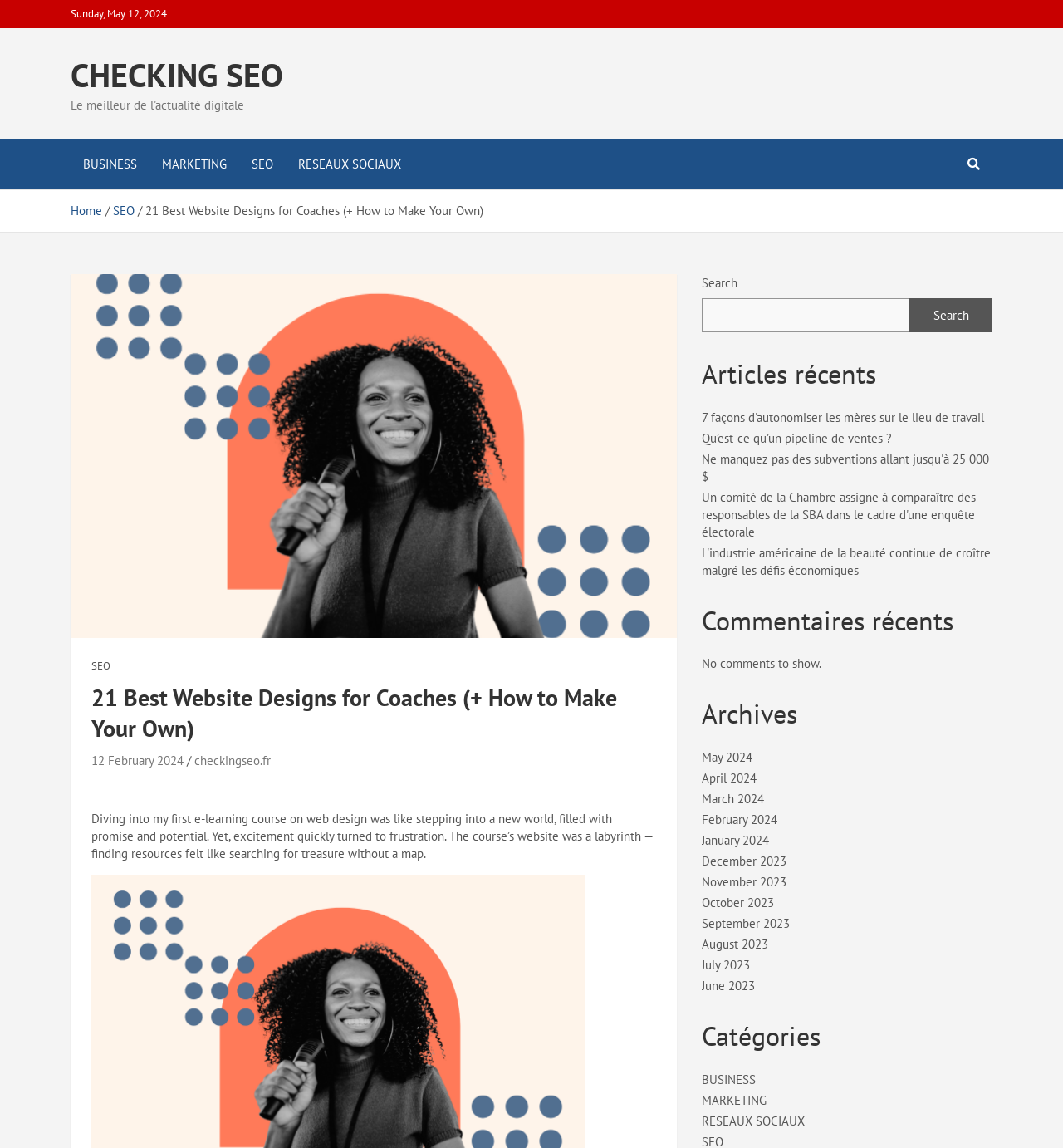Find the bounding box coordinates of the area that needs to be clicked in order to achieve the following instruction: "Search for something". The coordinates should be specified as four float numbers between 0 and 1, i.e., [left, top, right, bottom].

[0.66, 0.26, 0.855, 0.29]